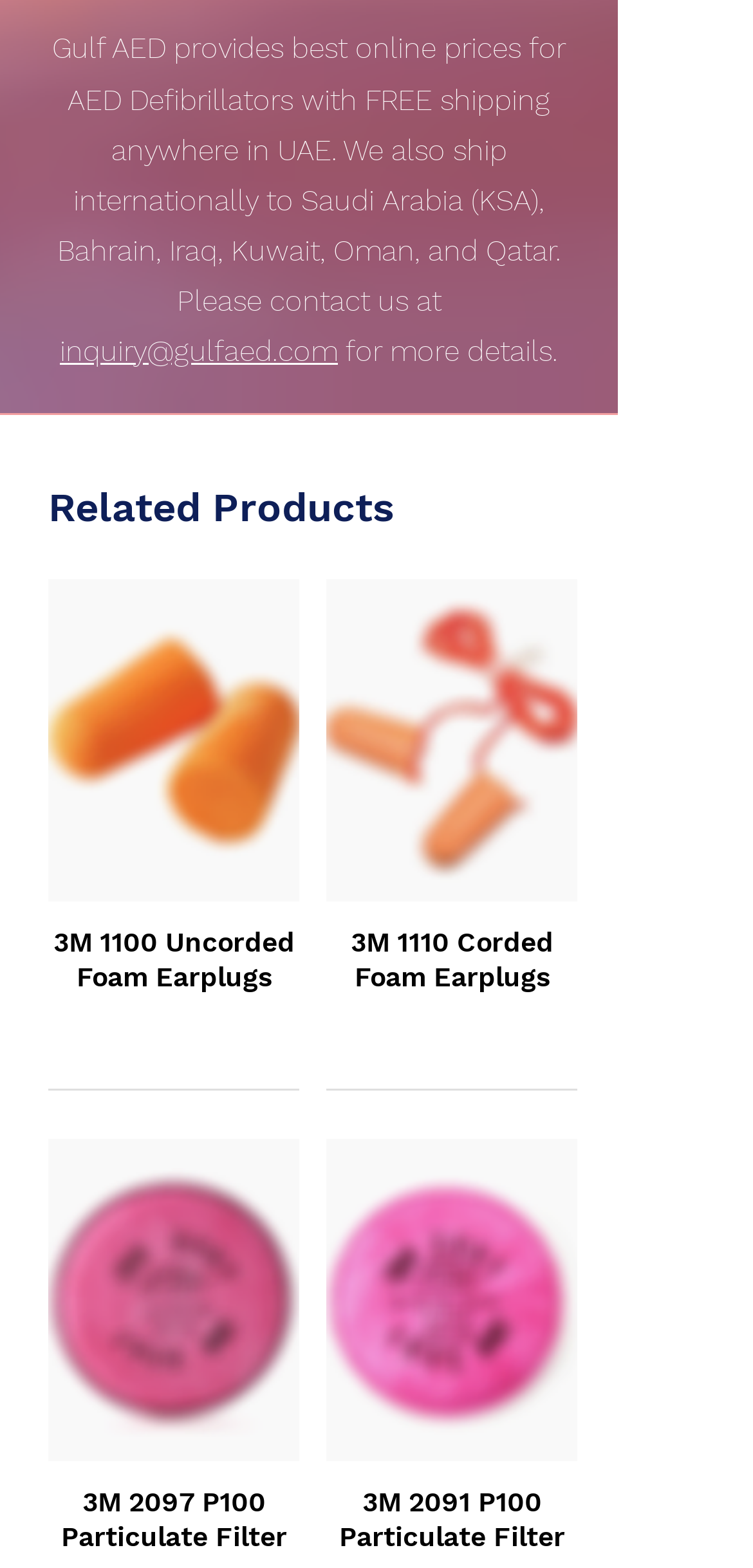Using the description "inquiry@gulfaed.com", predict the bounding box of the relevant HTML element.

[0.079, 0.213, 0.449, 0.235]